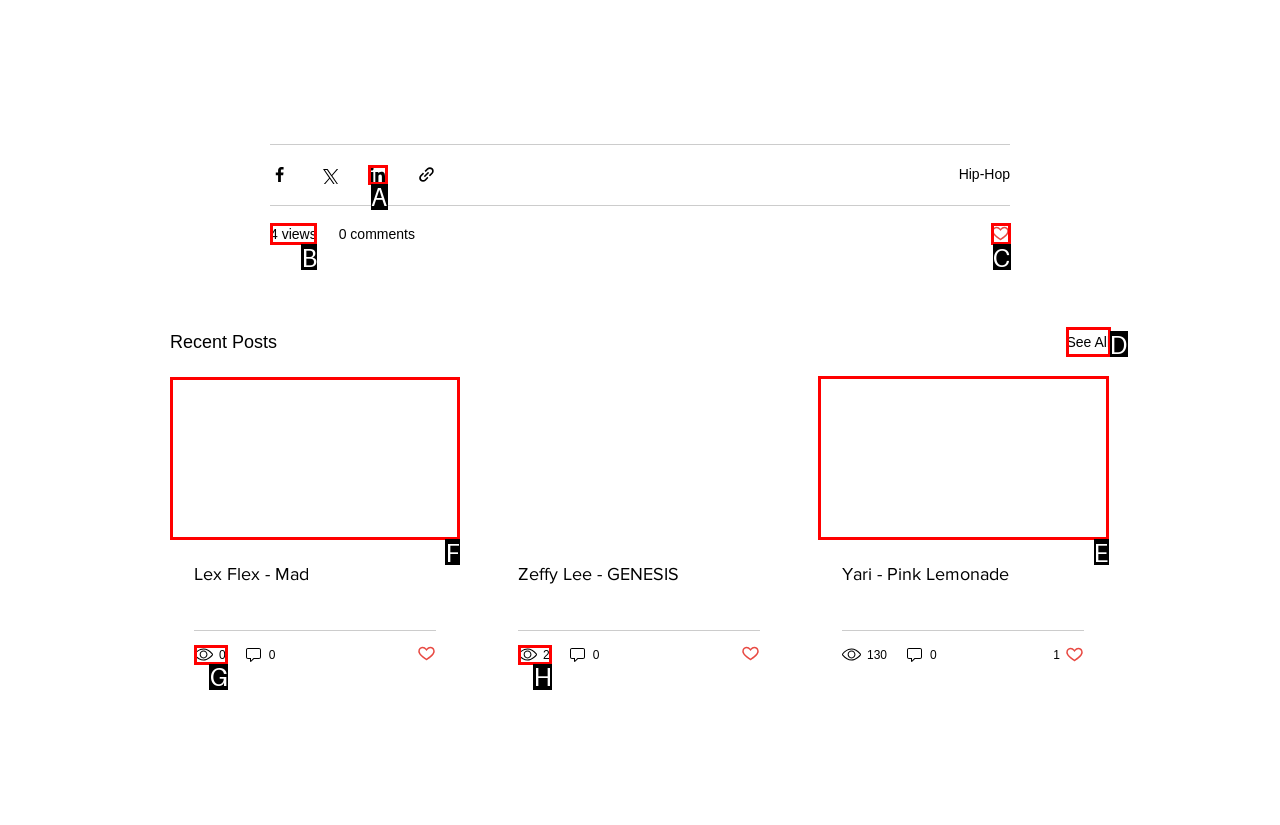To complete the instruction: View post details, which HTML element should be clicked?
Respond with the option's letter from the provided choices.

F